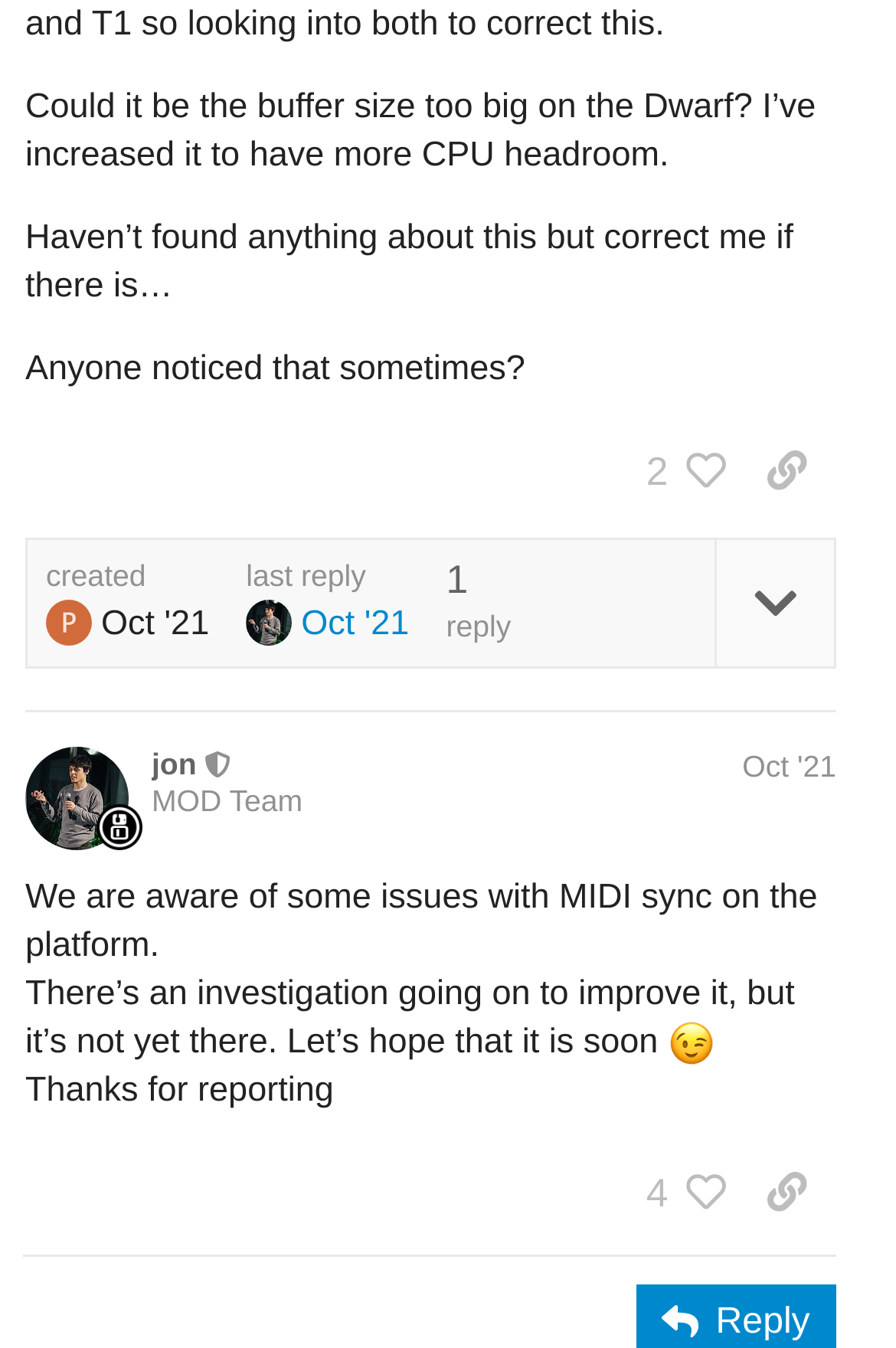Reply to the question below using a single word or brief phrase:
What is the topic of the first post?

MIDI sync issue